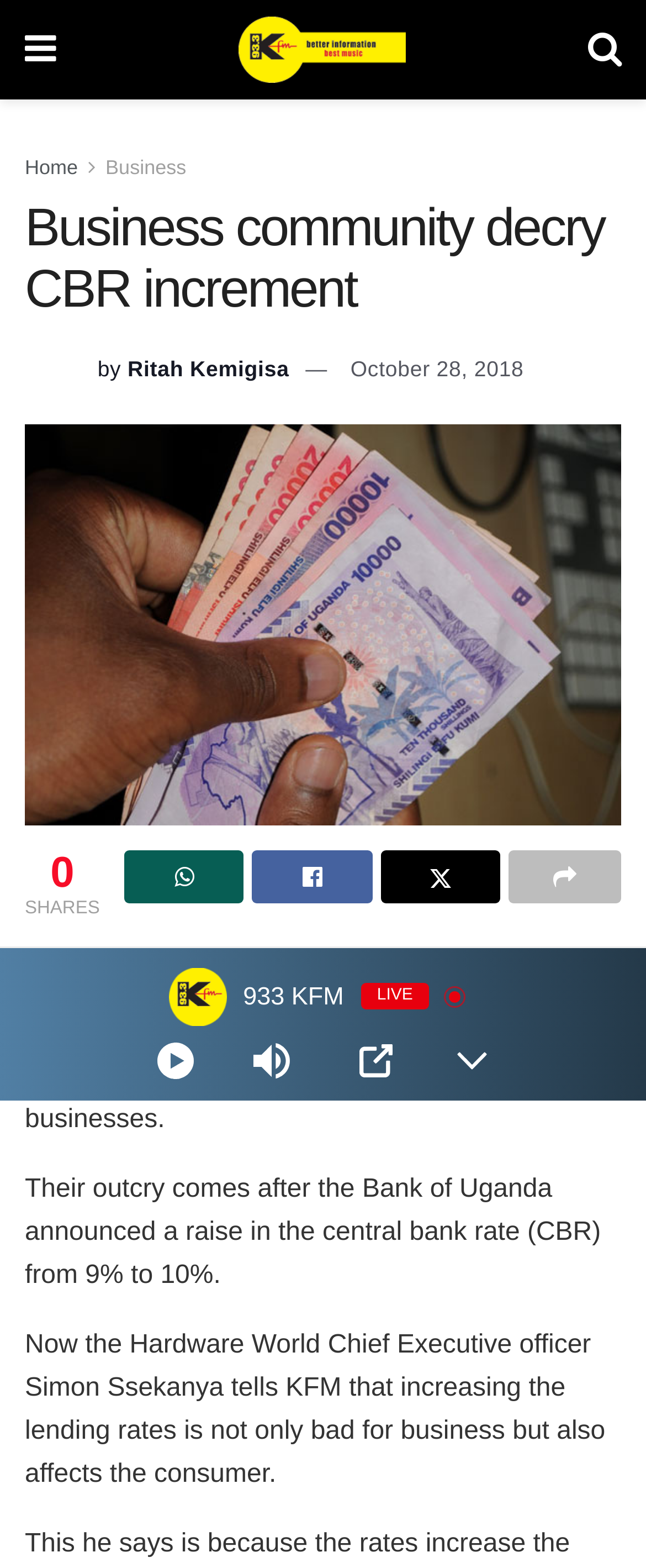Answer succinctly with a single word or phrase:
What is the date of the article?

October 28, 2018